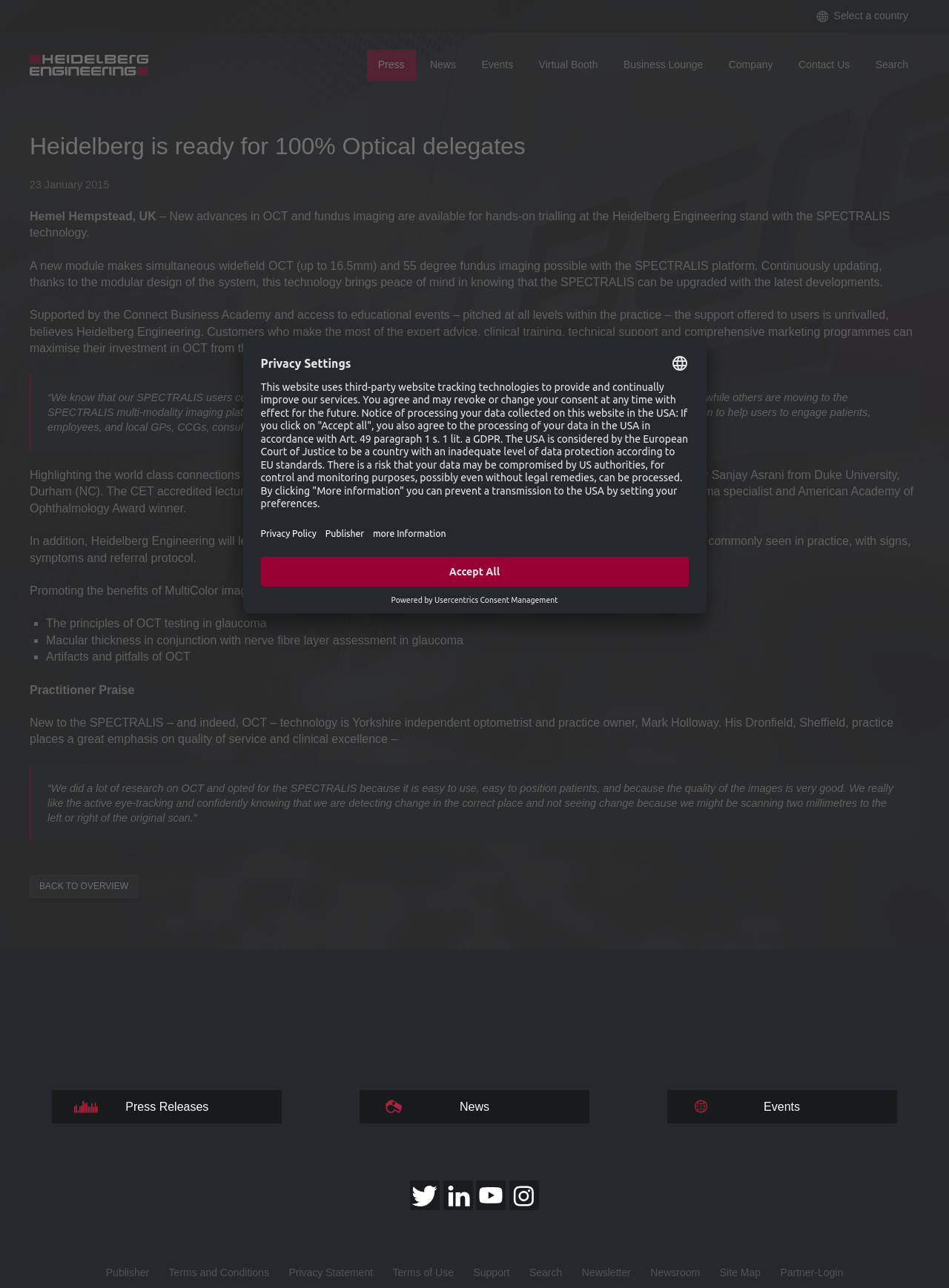Locate the bounding box coordinates of the element that should be clicked to fulfill the instruction: "Read the news".

[0.387, 0.039, 0.438, 0.063]